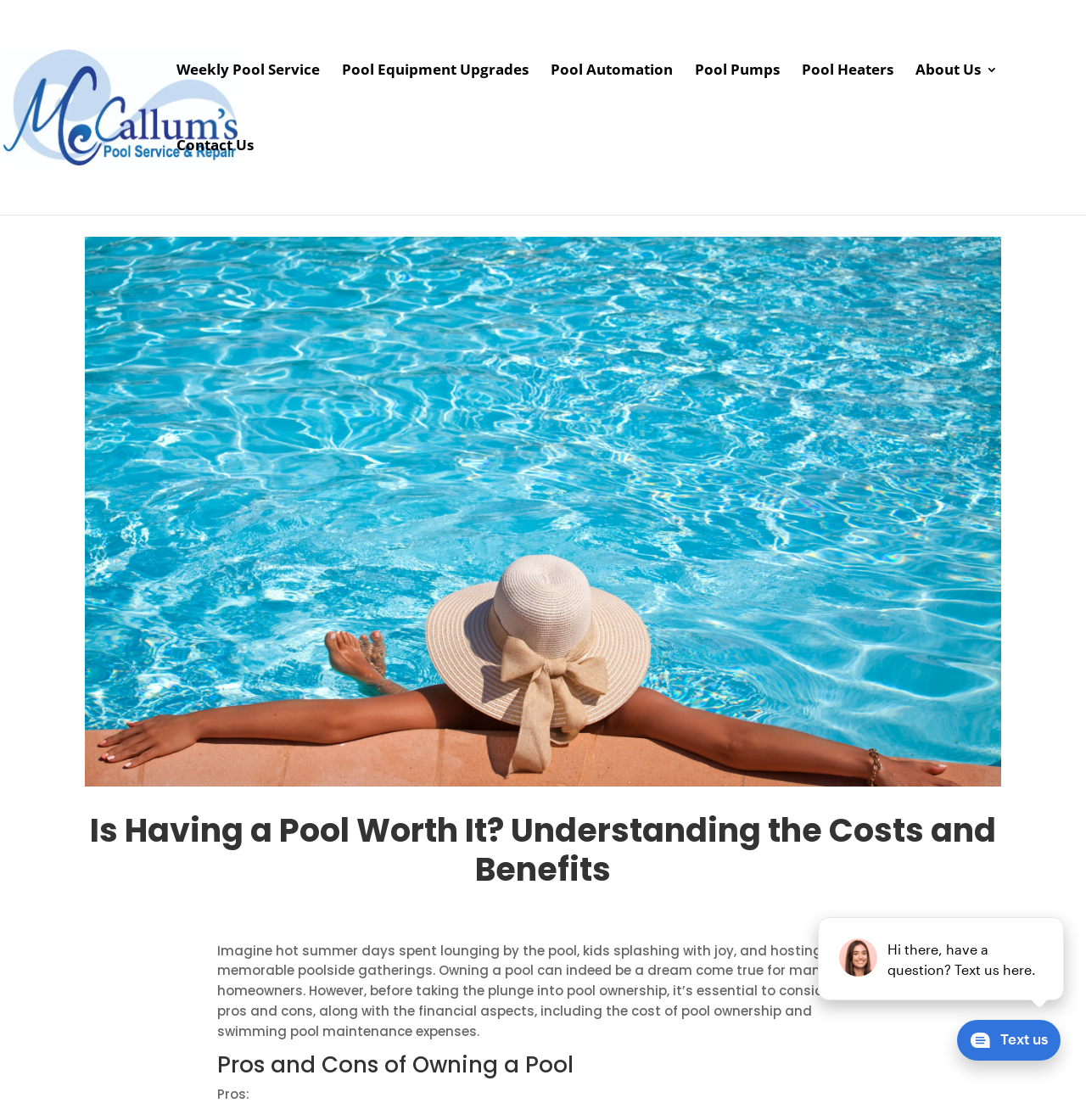Determine the bounding box coordinates of the clickable element to complete this instruction: "View the 'Pool Equipment Upgrades' page". Provide the coordinates in the format of four float numbers between 0 and 1, [left, top, right, bottom].

[0.315, 0.057, 0.487, 0.124]